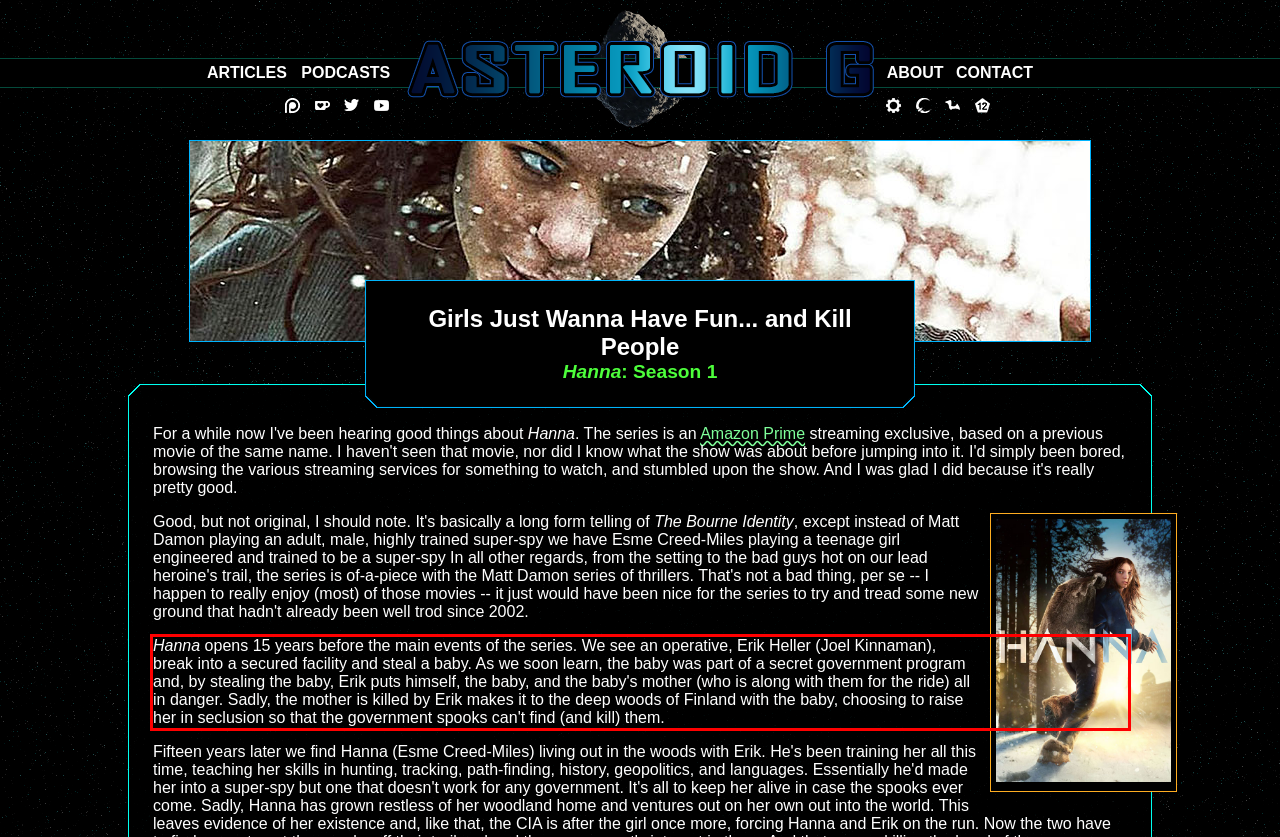Please look at the webpage screenshot and extract the text enclosed by the red bounding box.

Hanna opens 15 years before the main events of the series. We see an operative, Erik Heller (Joel Kinnaman), break into a secured facility and steal a baby. As we soon learn, the baby was part of a secret government program and, by stealing the baby, Erik puts himself, the baby, and the baby's mother (who is along with them for the ride) all in danger. Sadly, the mother is killed by Erik makes it to the deep woods of Finland with the baby, choosing to raise her in seclusion so that the government spooks can't find (and kill) them.